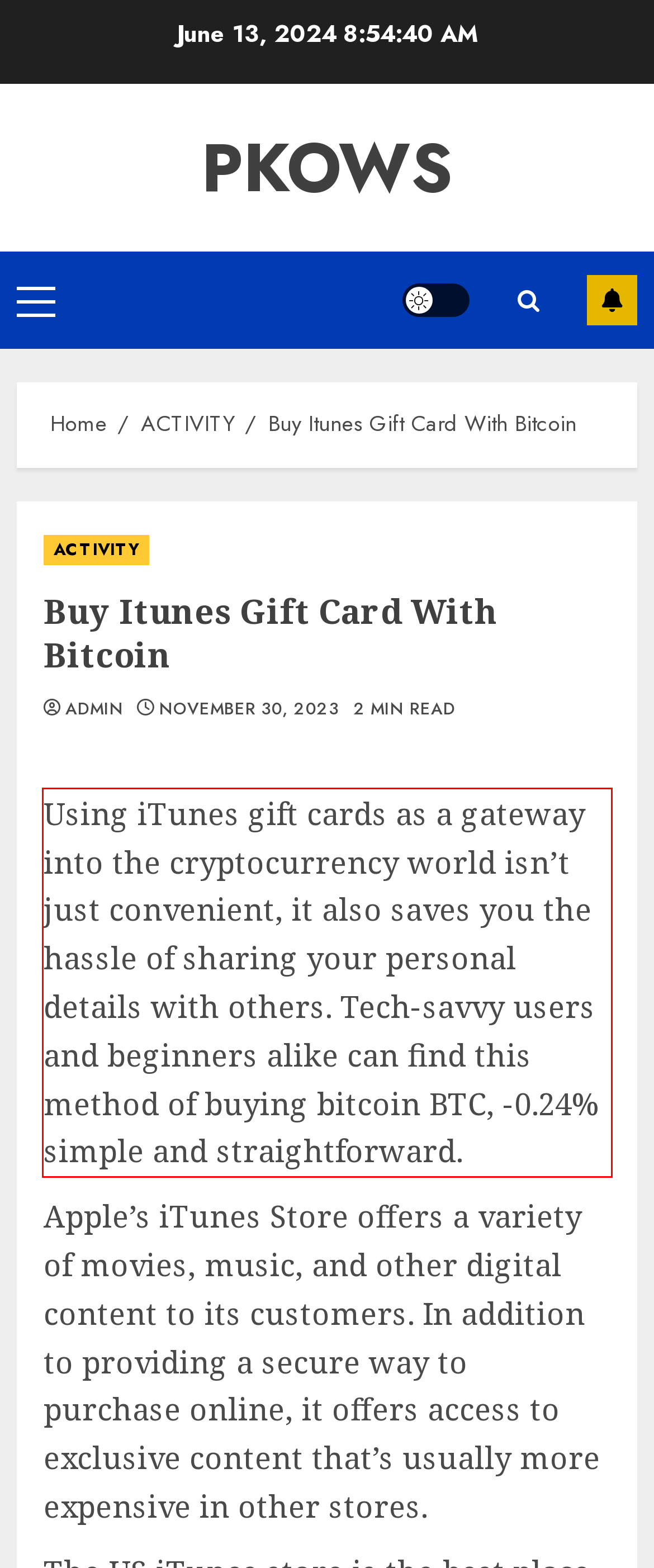Look at the screenshot of the webpage, locate the red rectangle bounding box, and generate the text content that it contains.

Using iTunes gift cards as a gateway into the cryptocurrency world isn’t just convenient, it also saves you the hassle of sharing your personal details with others. Tech-savvy users and beginners alike can find this method of buying bitcoin BTC, -0.24% simple and straightforward.